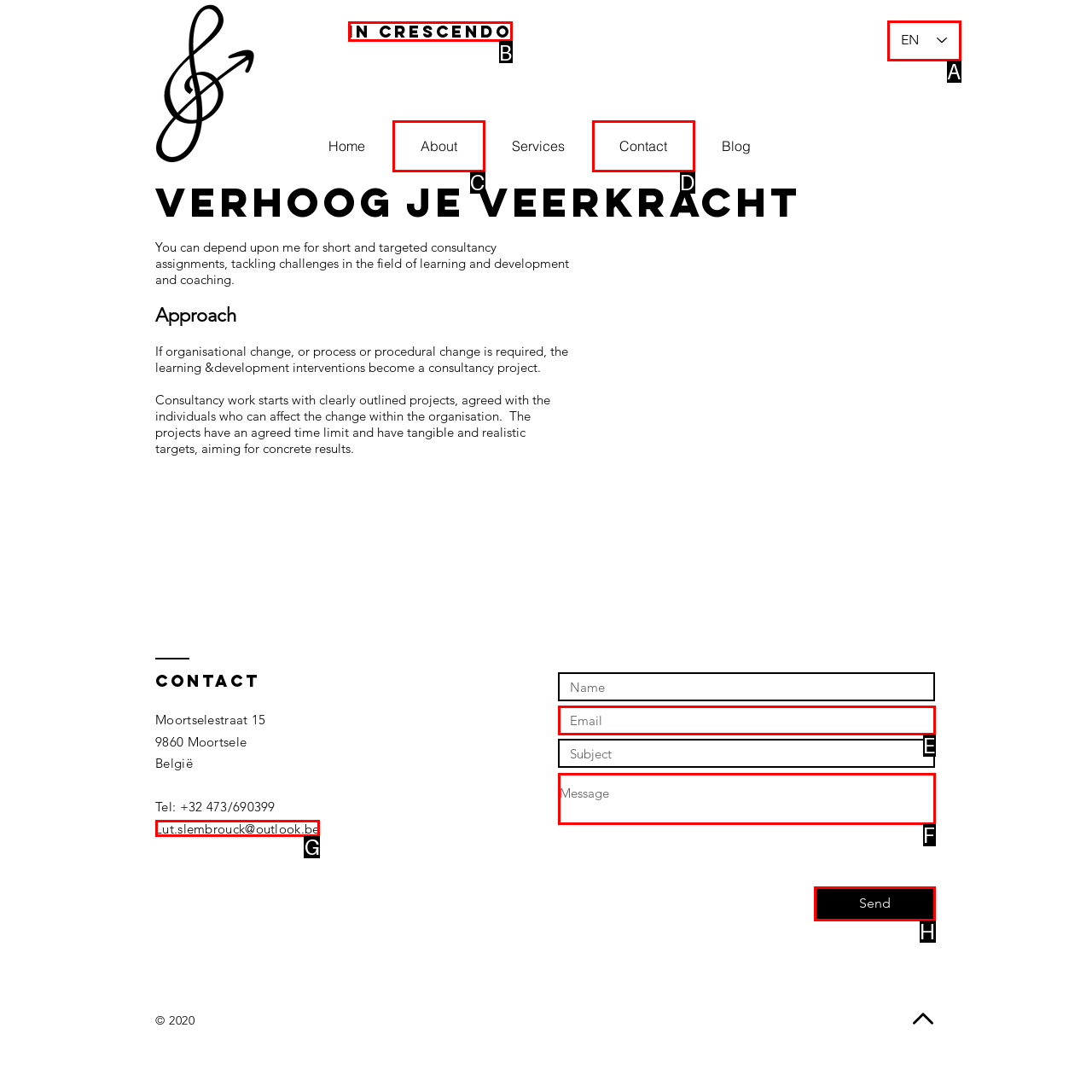Which lettered option should be clicked to achieve the task: Click the In crescendo link? Choose from the given choices.

B